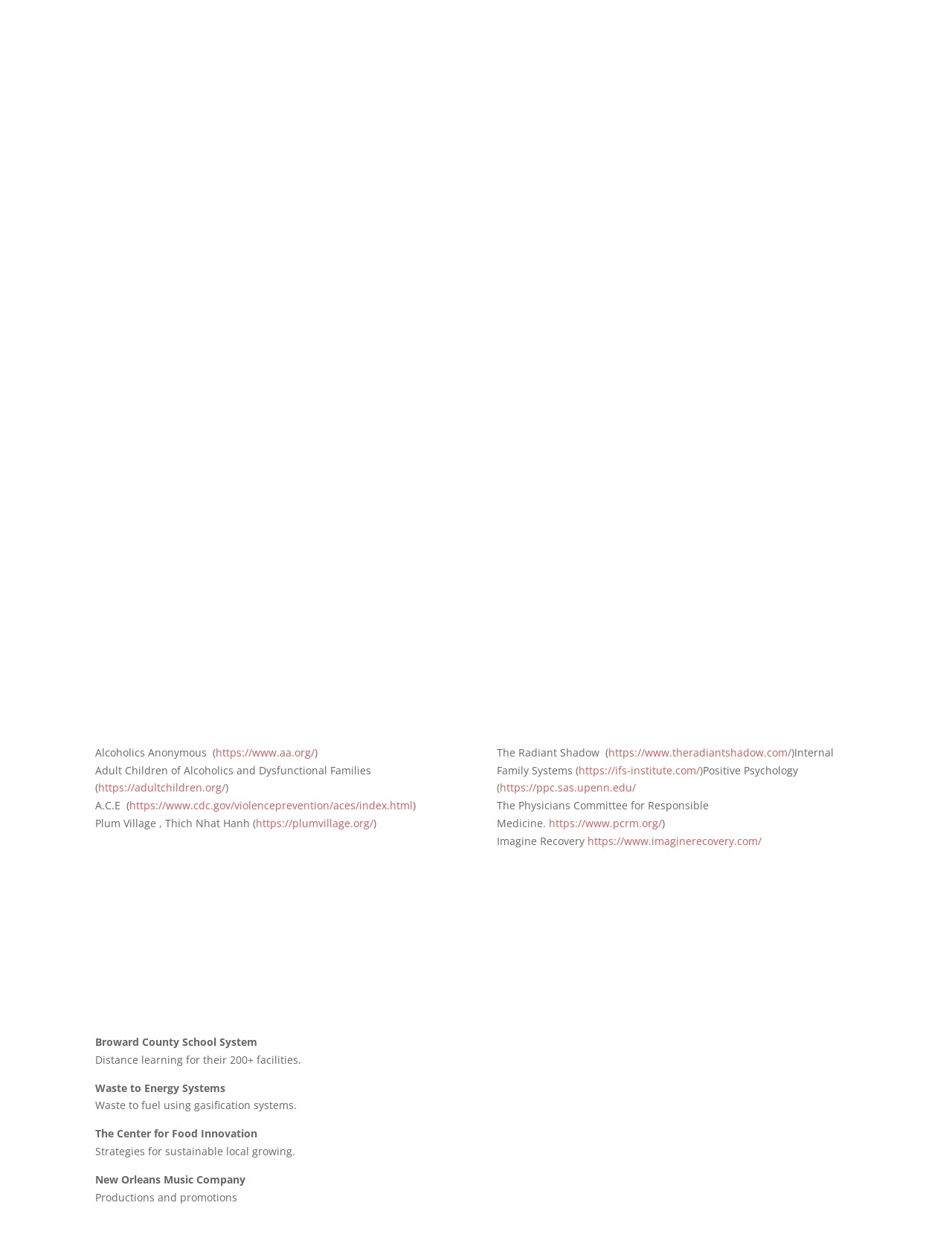What is David's lifelong commitment?
Based on the visual, give a brief answer using one word or a short phrase.

Buddhist